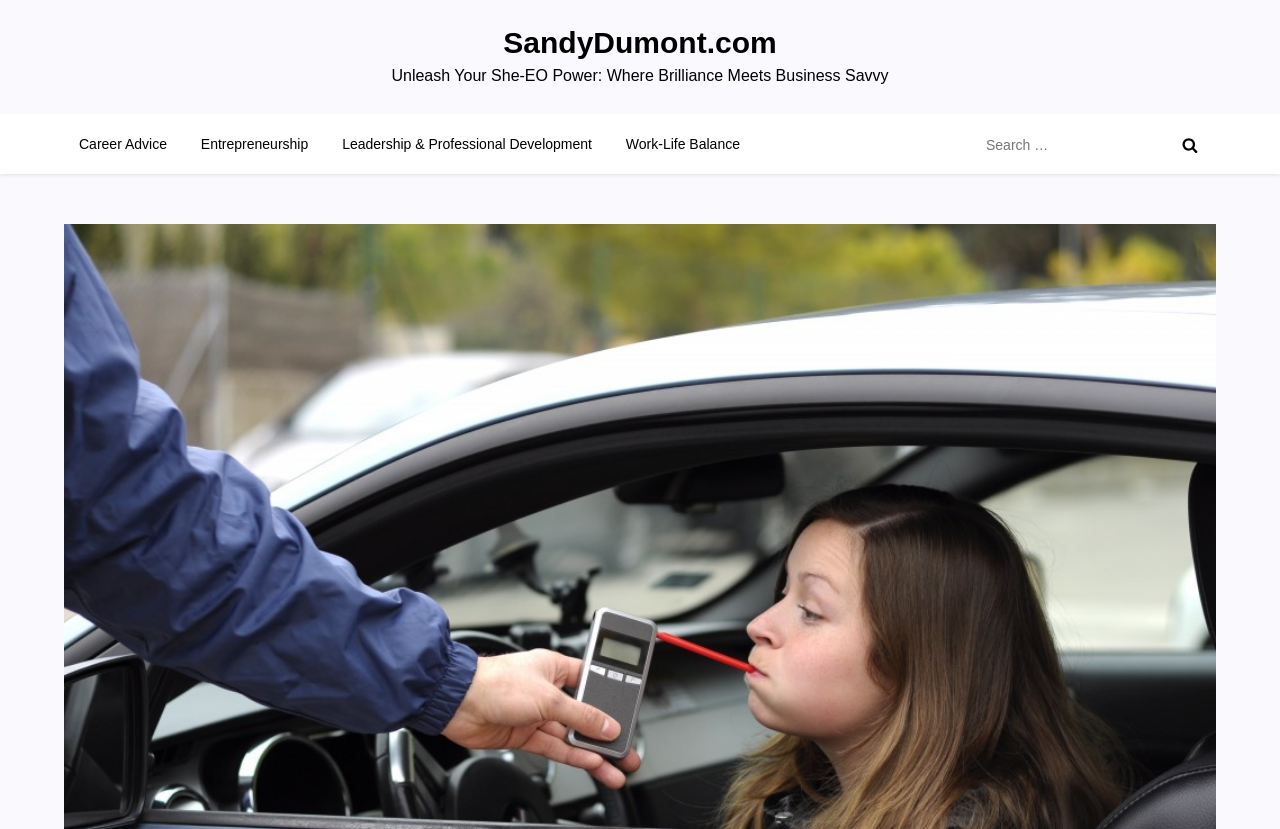Please provide the bounding box coordinates in the format (top-left x, top-left y, bottom-right x, bottom-right y). Remember, all values are floating point numbers between 0 and 1. What is the bounding box coordinate of the region described as: Career Advice

[0.05, 0.138, 0.142, 0.21]